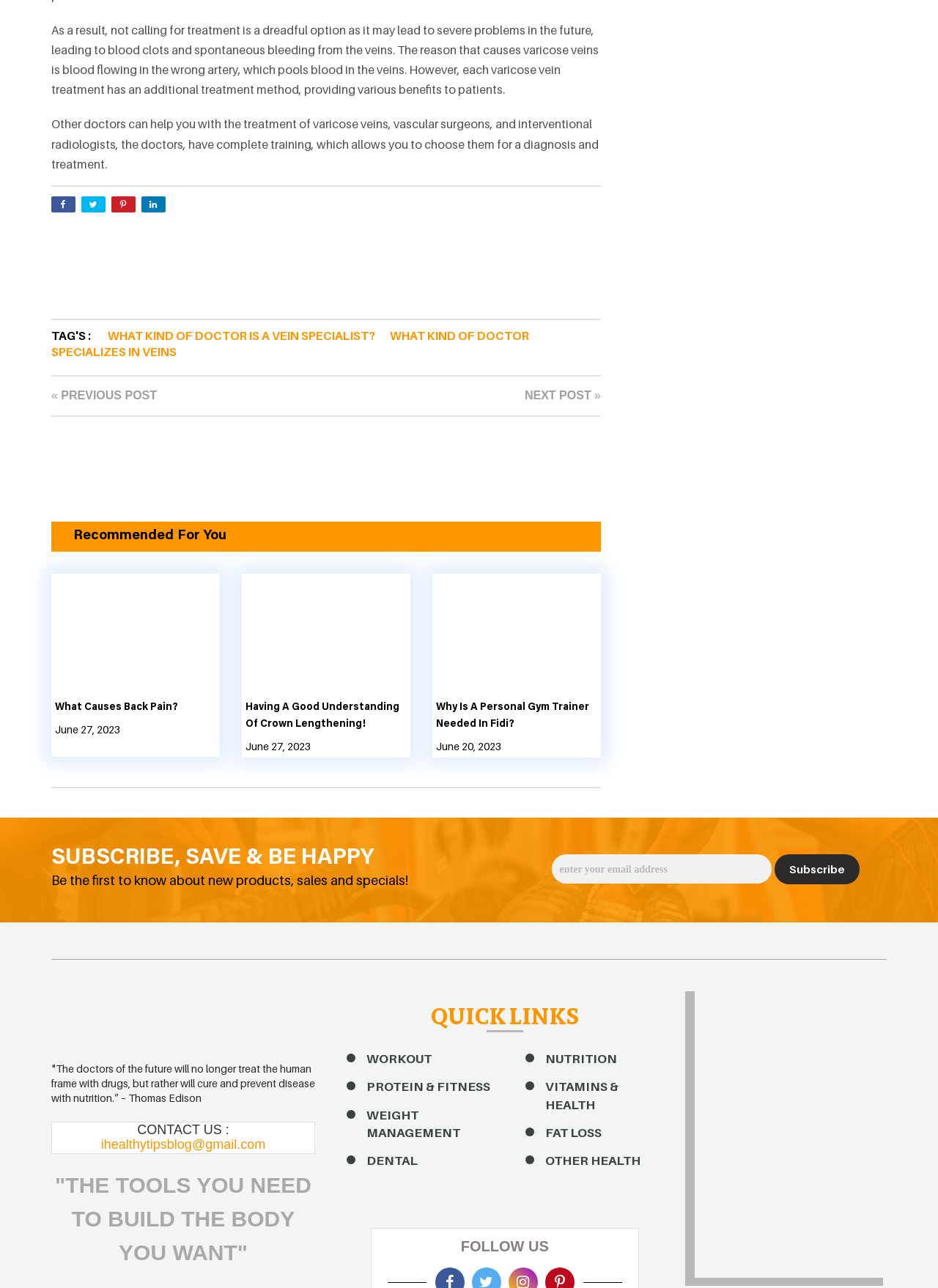Locate the bounding box coordinates of the clickable area to execute the instruction: "Click on the Facebook link". Provide the coordinates as four float numbers between 0 and 1, represented as [left, top, right, bottom].

[0.055, 0.152, 0.08, 0.165]